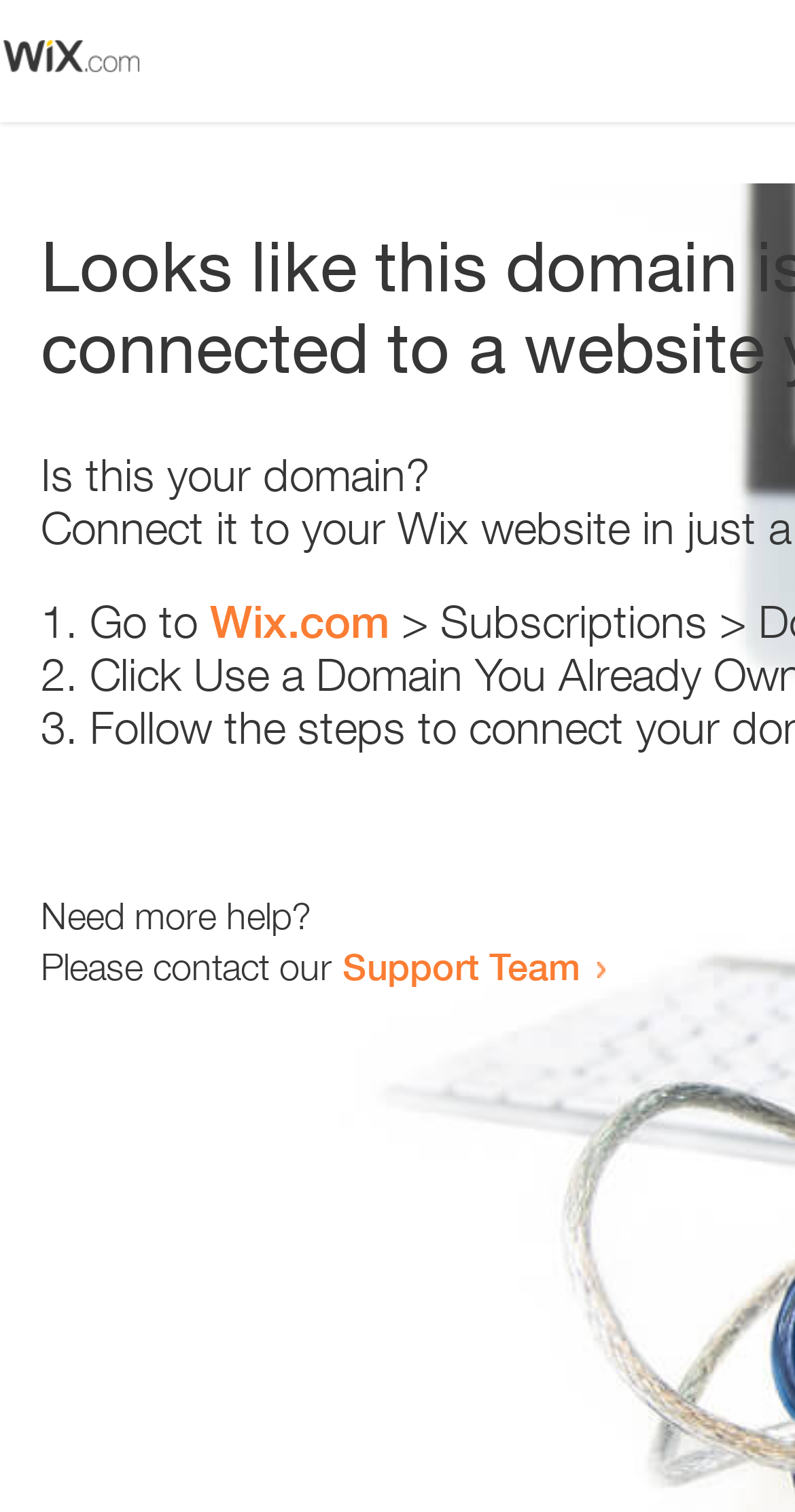What is the text below the list items?
Based on the visual content, answer with a single word or a brief phrase.

Need more help?